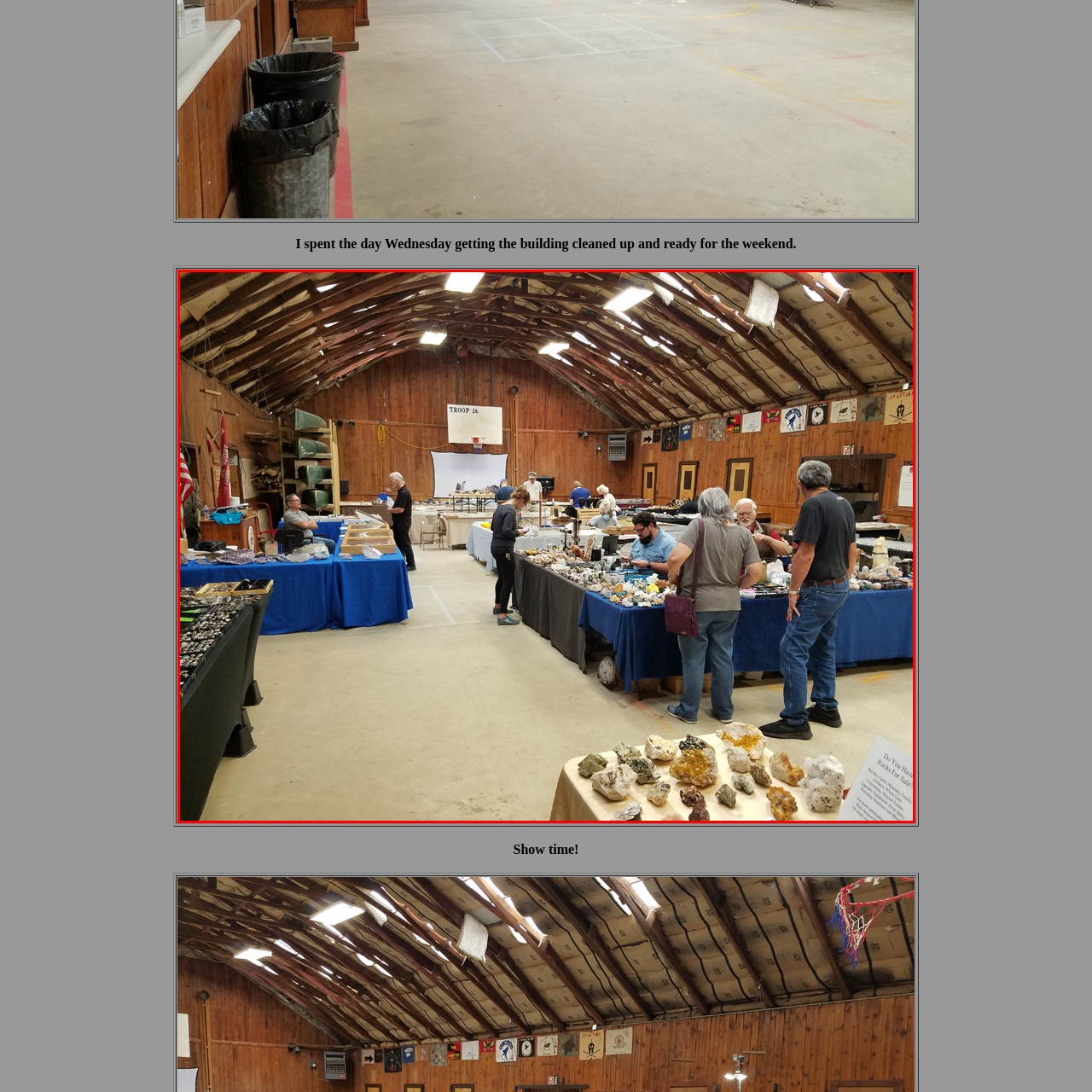What is the atmosphere of the event?
Examine the area marked by the red bounding box and respond with a one-word or short phrase answer.

Friendly and lively